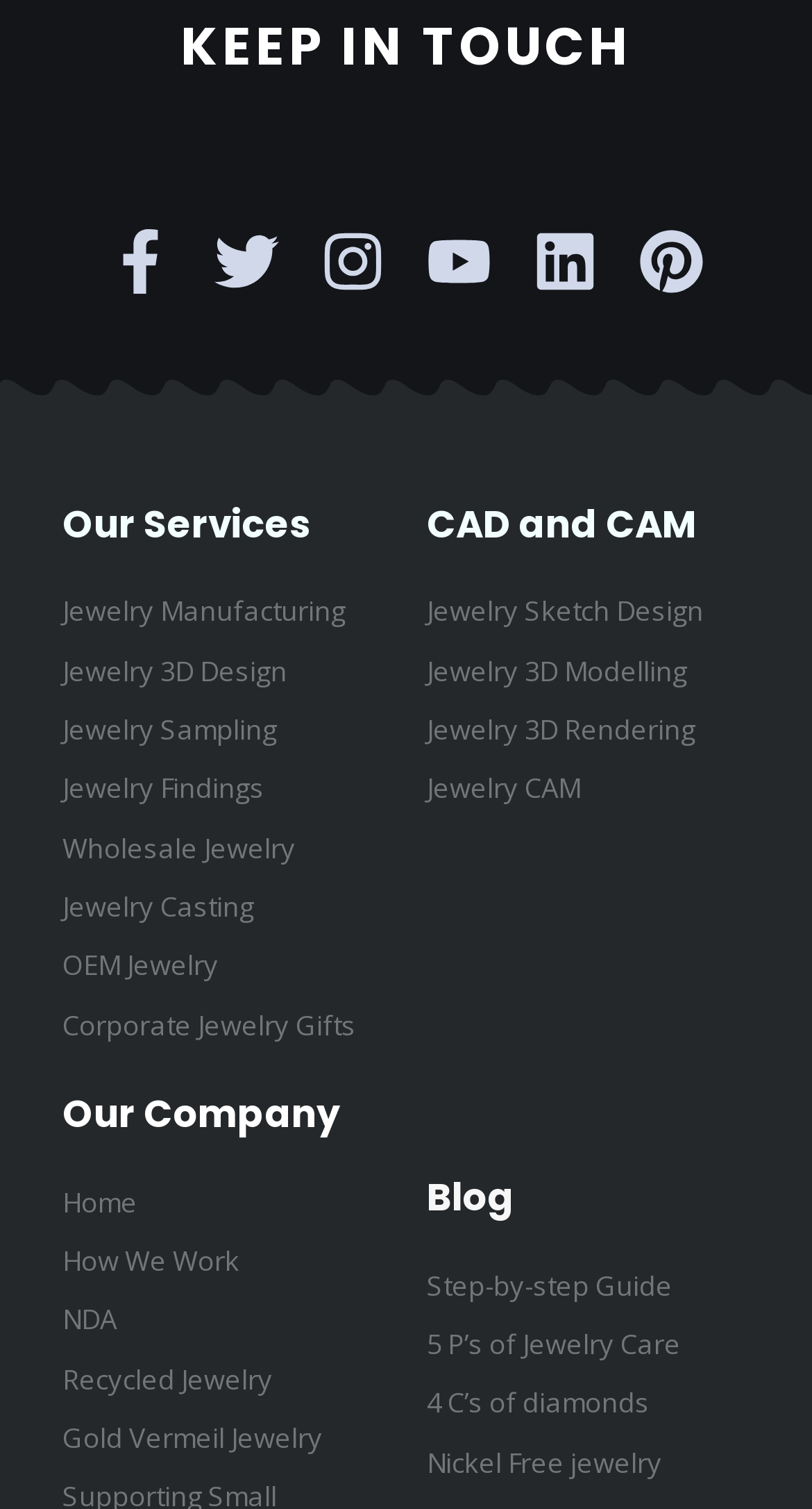Determine the bounding box coordinates of the region that needs to be clicked to achieve the task: "Check out Corporate Jewelry Gifts".

[0.077, 0.664, 0.474, 0.696]